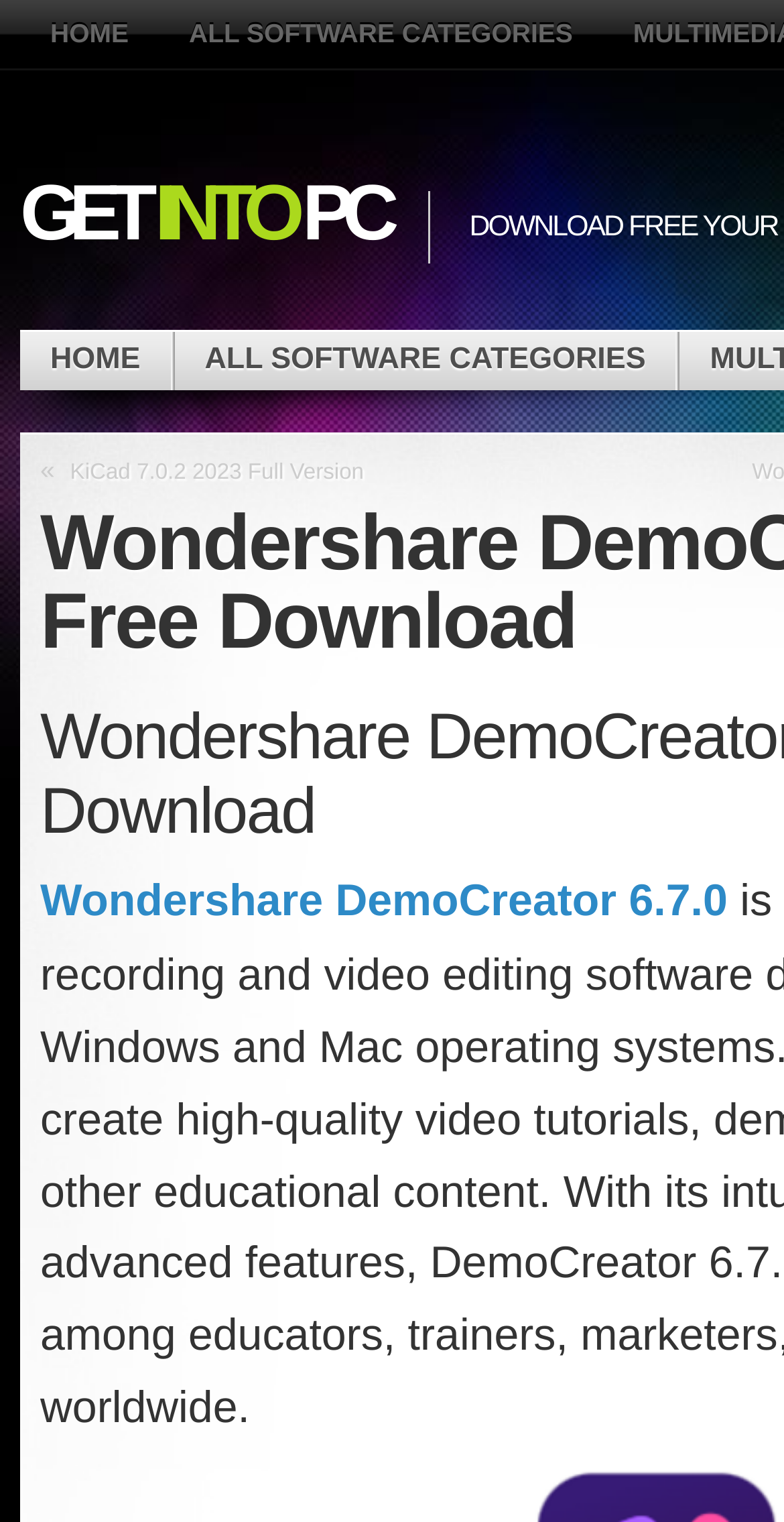Identify the headline of the webpage and generate its text content.

Wondershare DemoCreator 6.7.0 Free Download